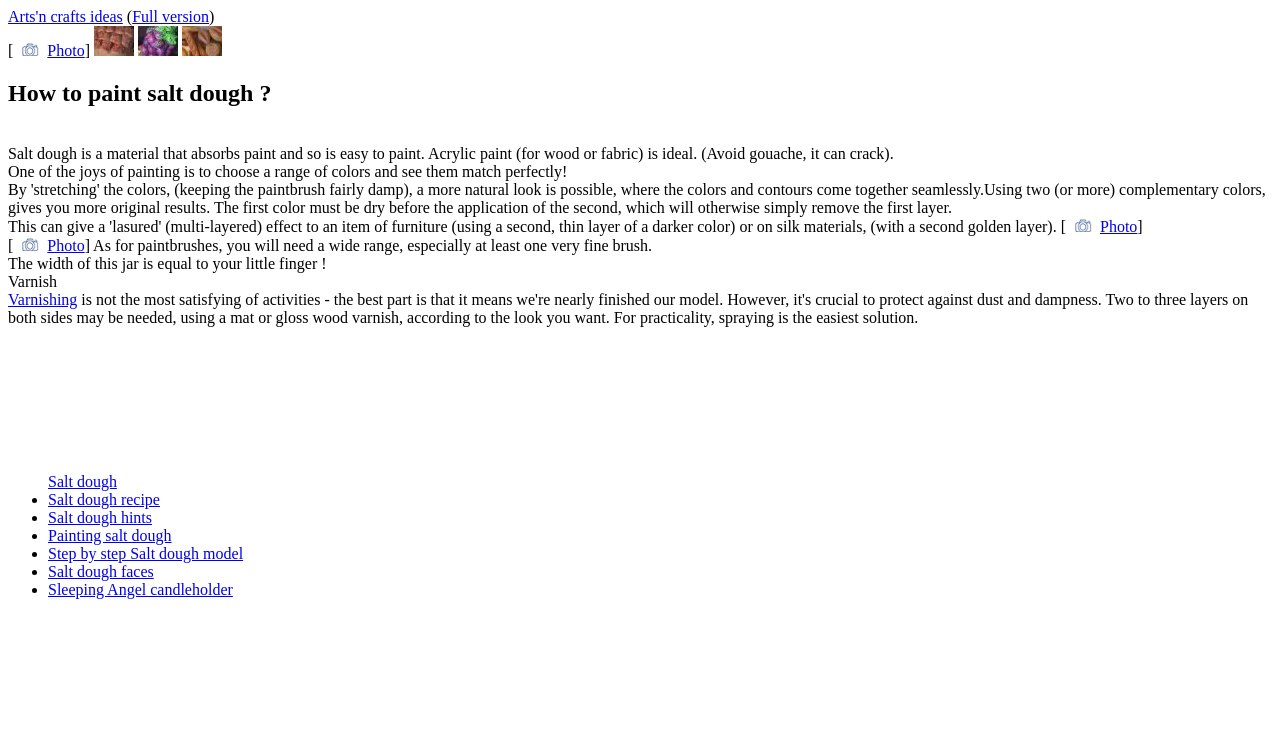What is the topic of this webpage? Refer to the image and provide a one-word or short phrase answer.

Painting salt dough